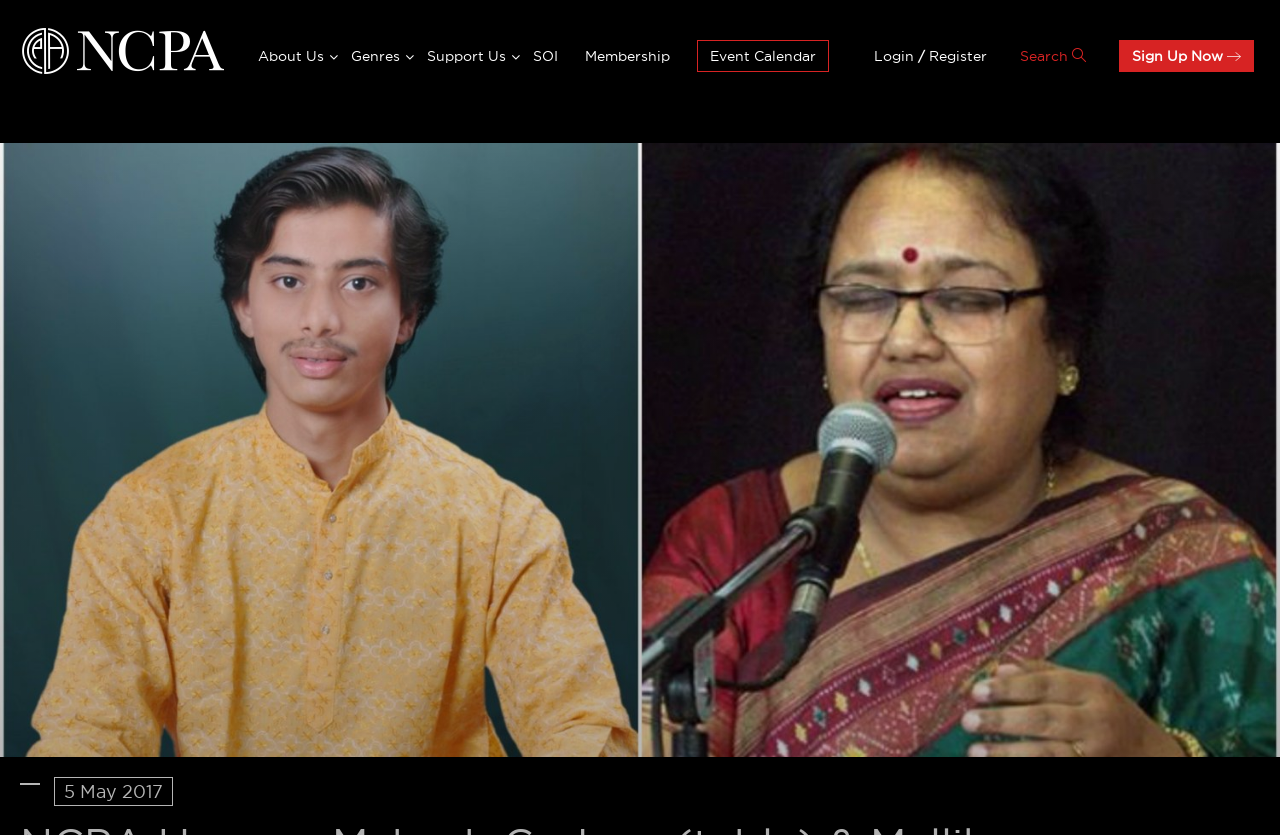Identify the bounding box coordinates for the element that needs to be clicked to fulfill this instruction: "Learn more about Jellico Tennessee Onsite Voice and Data Cabling Services". Provide the coordinates in the format of four float numbers between 0 and 1: [left, top, right, bottom].

None